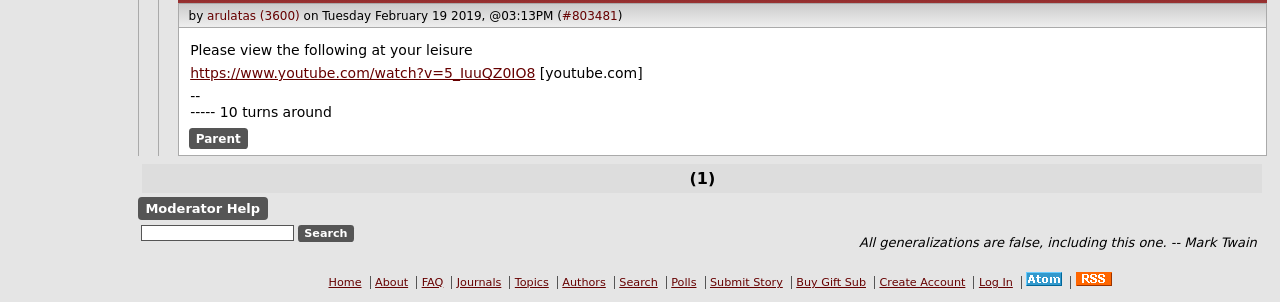Kindly determine the bounding box coordinates for the area that needs to be clicked to execute this instruction: "Get moderator help".

[0.107, 0.653, 0.209, 0.729]